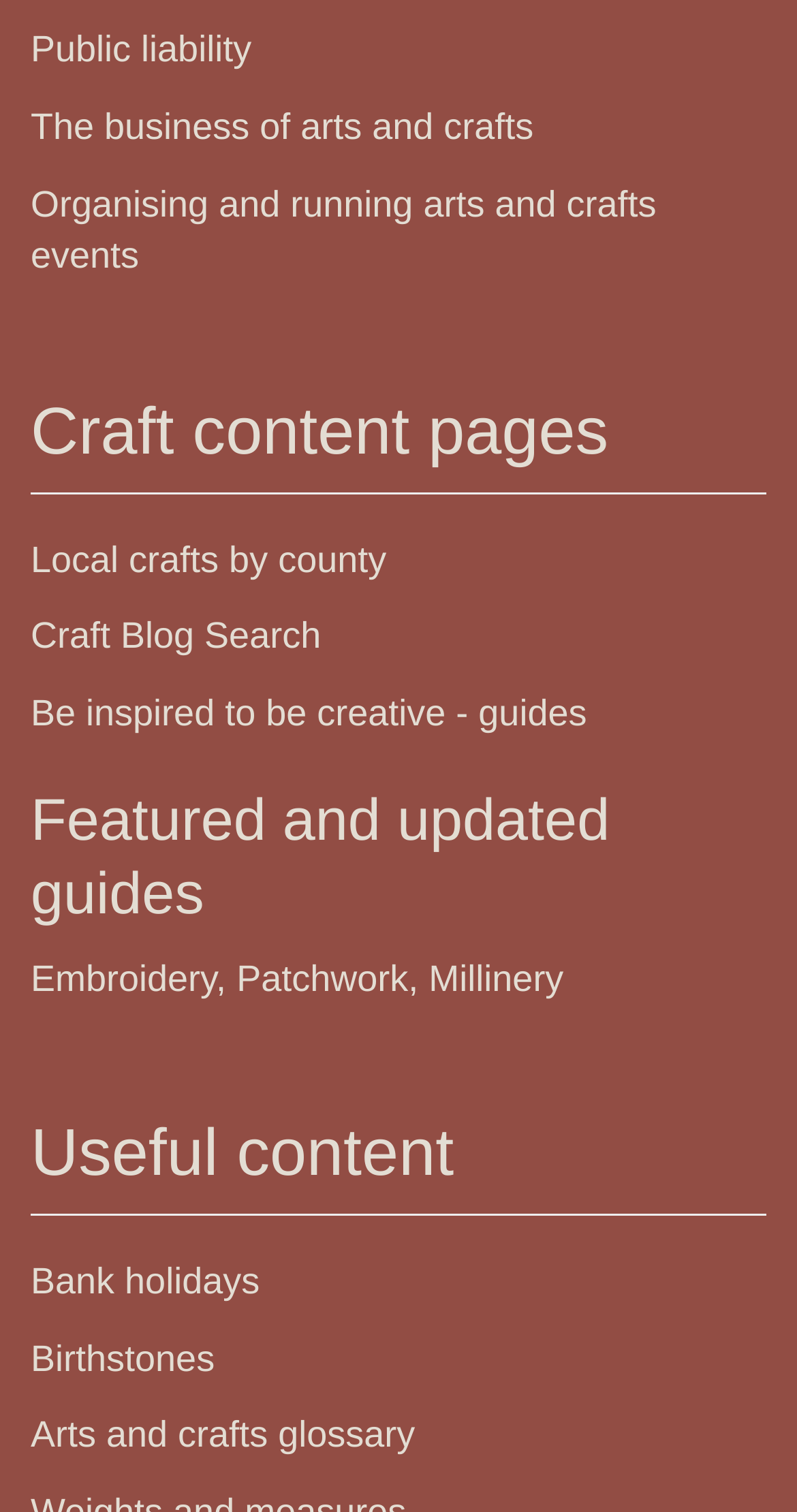How many headings are on this webpage?
Please look at the screenshot and answer in one word or a short phrase.

3